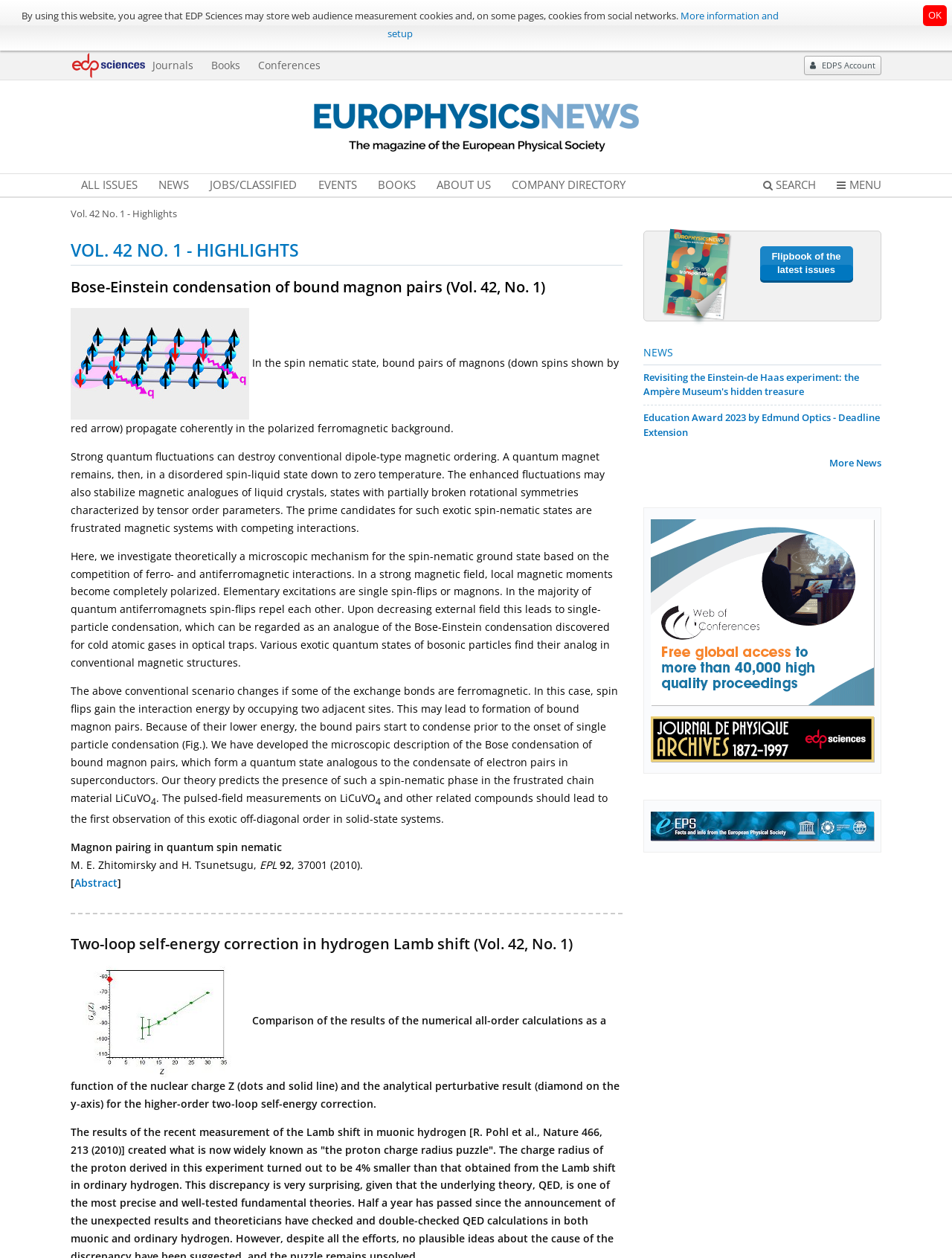Provide the bounding box coordinates, formatted as (top-left x, top-left y, bottom-right x, bottom-right y), with all values being floating point numbers between 0 and 1. Identify the bounding box of the UI element that matches the description: Menu

[0.879, 0.138, 0.926, 0.156]